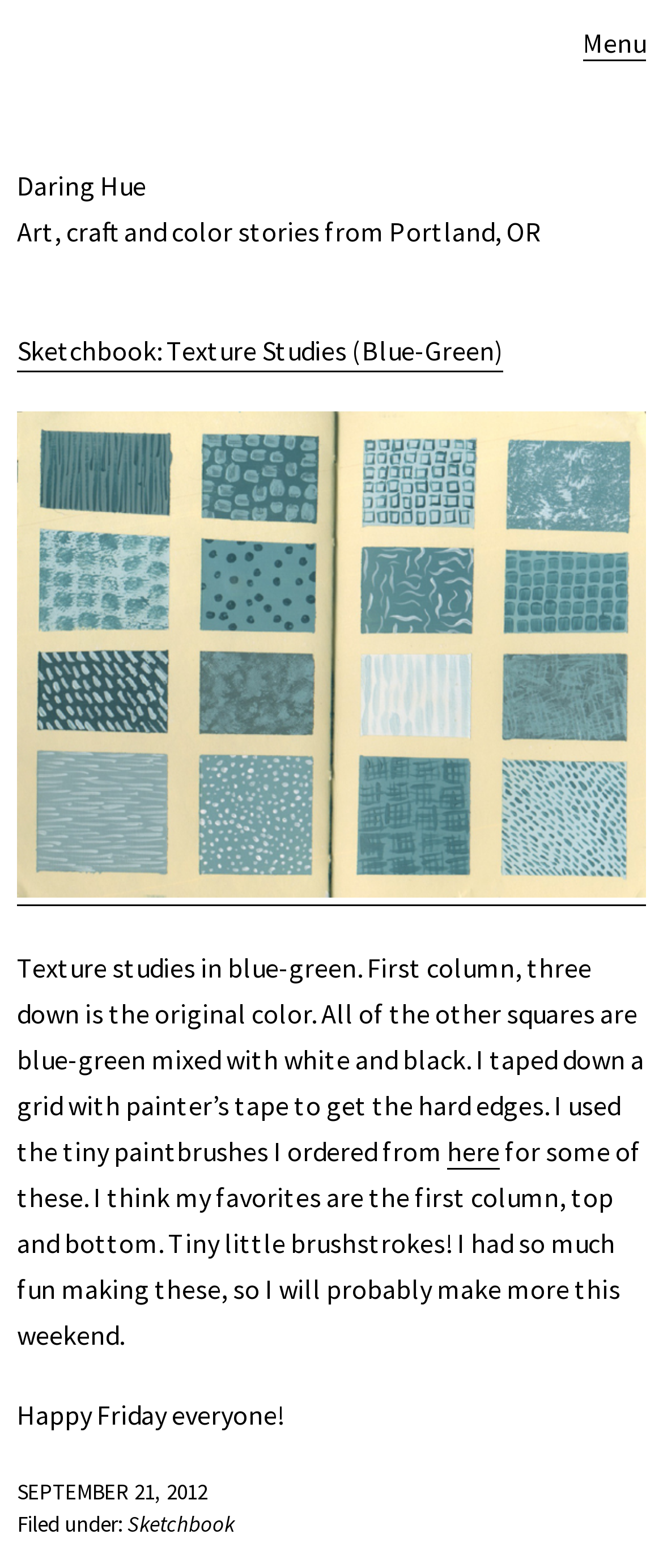Using the element description: "Sketchbook: Texture Studies (Blue-Green)", determine the bounding box coordinates for the specified UI element. The coordinates should be four float numbers between 0 and 1, [left, top, right, bottom].

[0.026, 0.21, 0.759, 0.237]